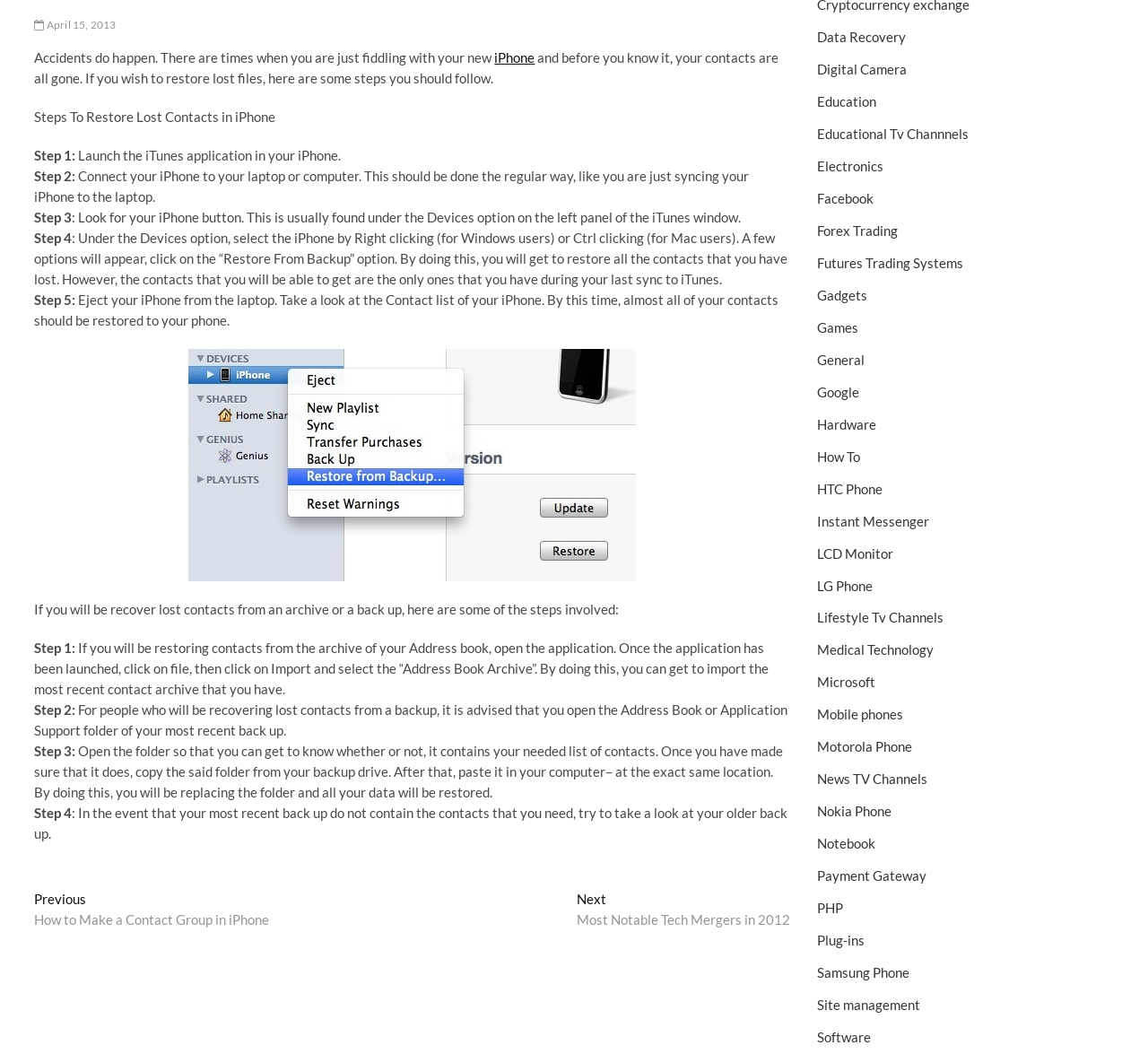Using the description "Eye, Ear & Oral Hygiene", locate and provide the bounding box of the UI element.

None